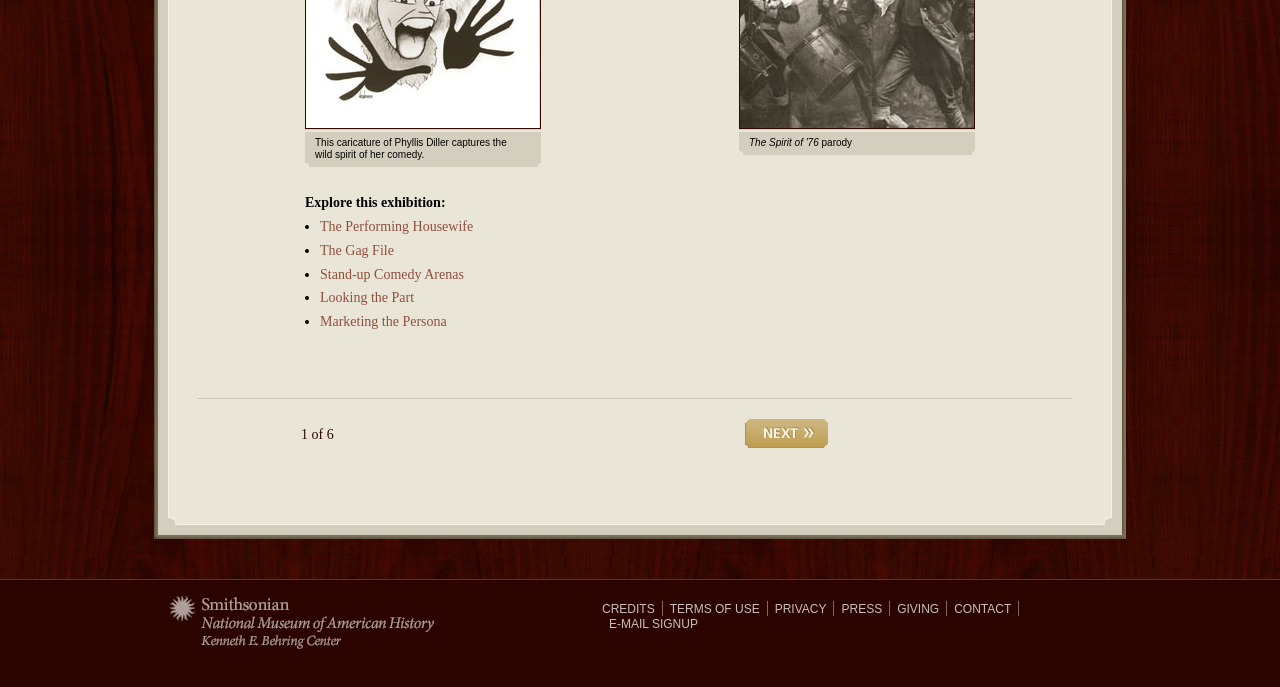Predict the bounding box coordinates of the area that should be clicked to accomplish the following instruction: "Visit the National Museum of American History". The bounding box coordinates should consist of four float numbers between 0 and 1, i.e., [left, top, right, bottom].

[0.133, 0.868, 0.339, 0.948]